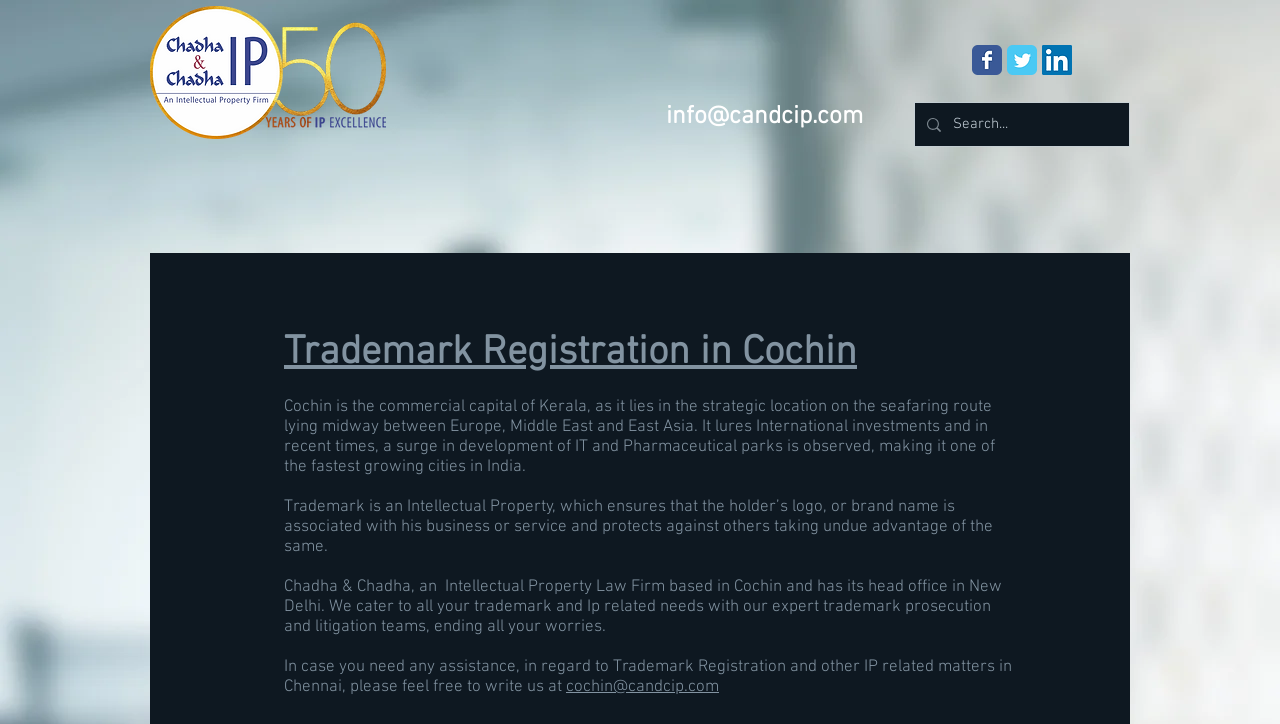Can you find the bounding box coordinates for the element that needs to be clicked to execute this instruction: "Email us for assistance in Trademark Registration"? The coordinates should be given as four float numbers between 0 and 1, i.e., [left, top, right, bottom].

[0.442, 0.935, 0.562, 0.963]